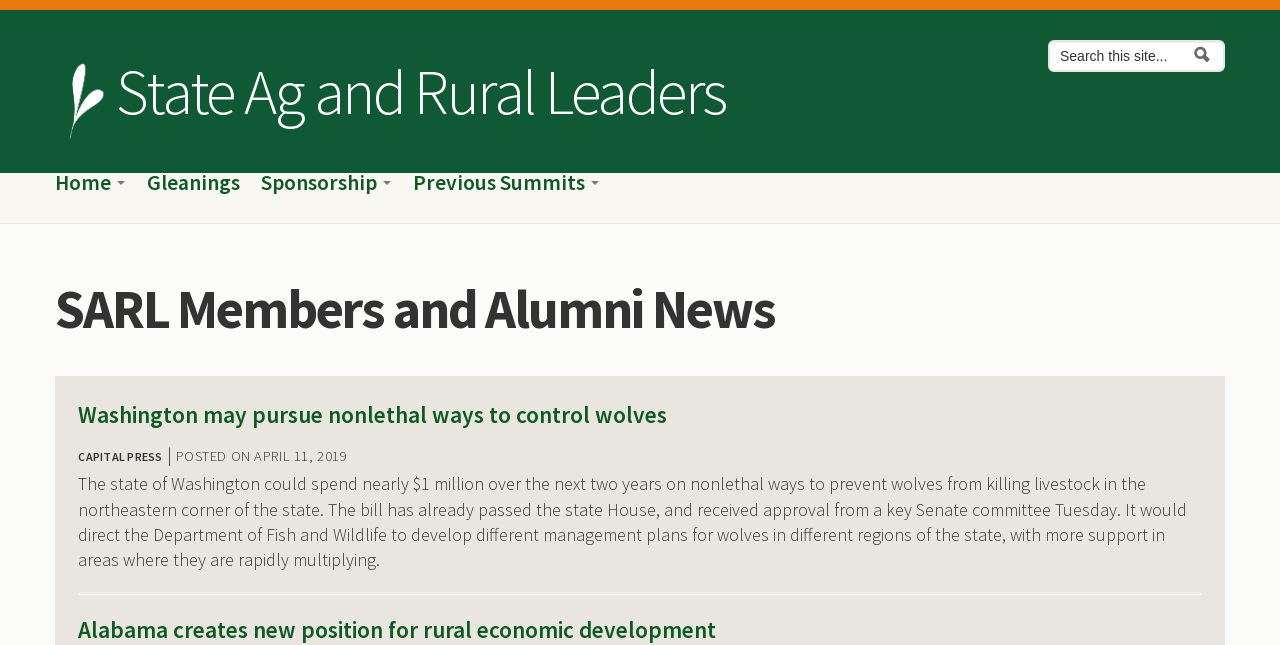Using the element description alt="Search" name="submit", predict the bounding box coordinates for the UI element. Provide the coordinates in (top-left x, top-left y, bottom-right x, bottom-right y) format with values ranging from 0 to 1.

[0.929, 0.062, 0.949, 0.102]